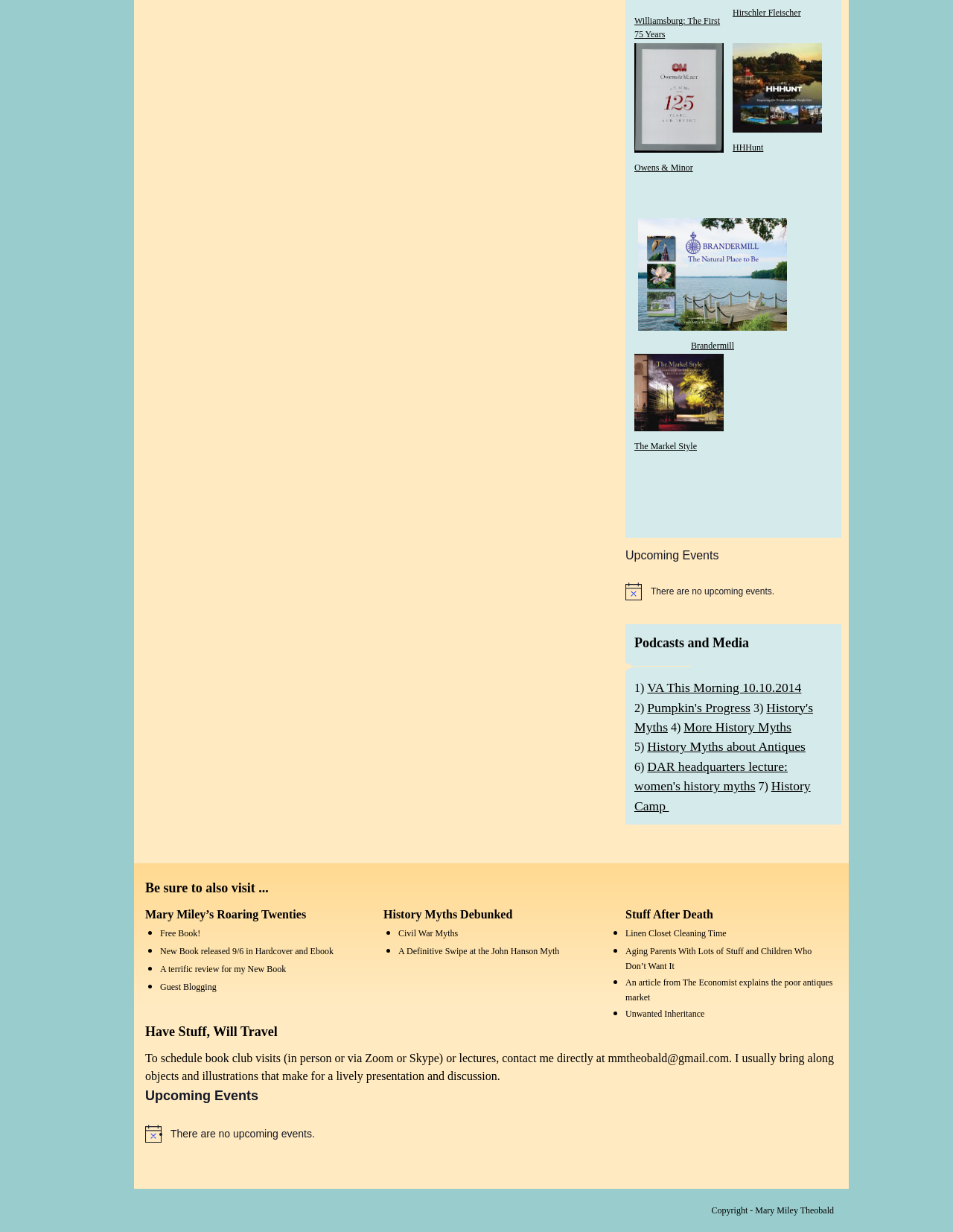Please examine the image and provide a detailed answer to the question: What is the author's name?

I found the author's name 'Mary Miley Theobald' at the bottom of the webpage, in the copyright section, which indicates that she is the owner of the webpage.